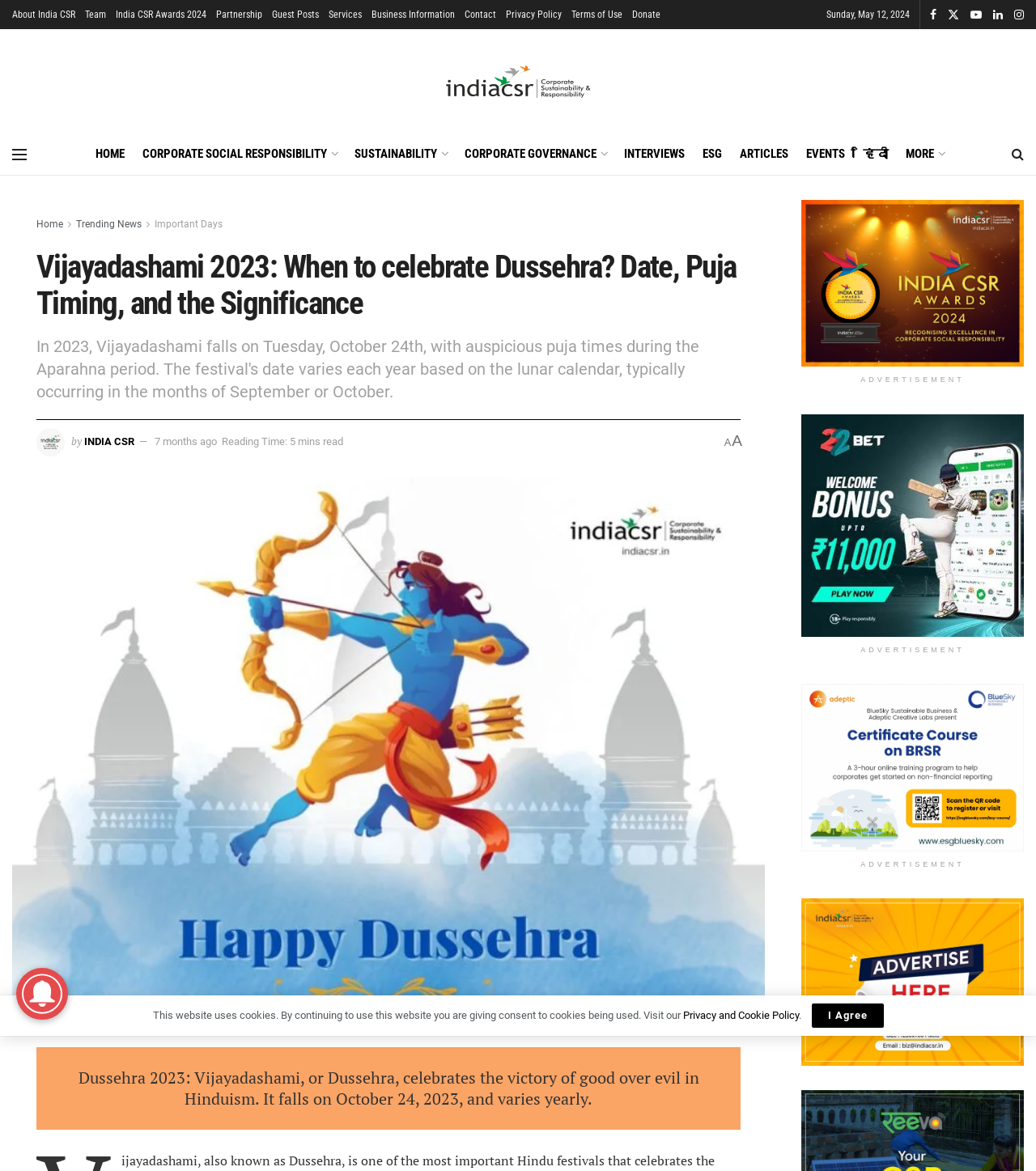Please provide a comprehensive response to the question based on the details in the image: What is the reading time of the article?

The answer can be found in the static text 'Reading Time: 5 mins read' which is located below the author's name.